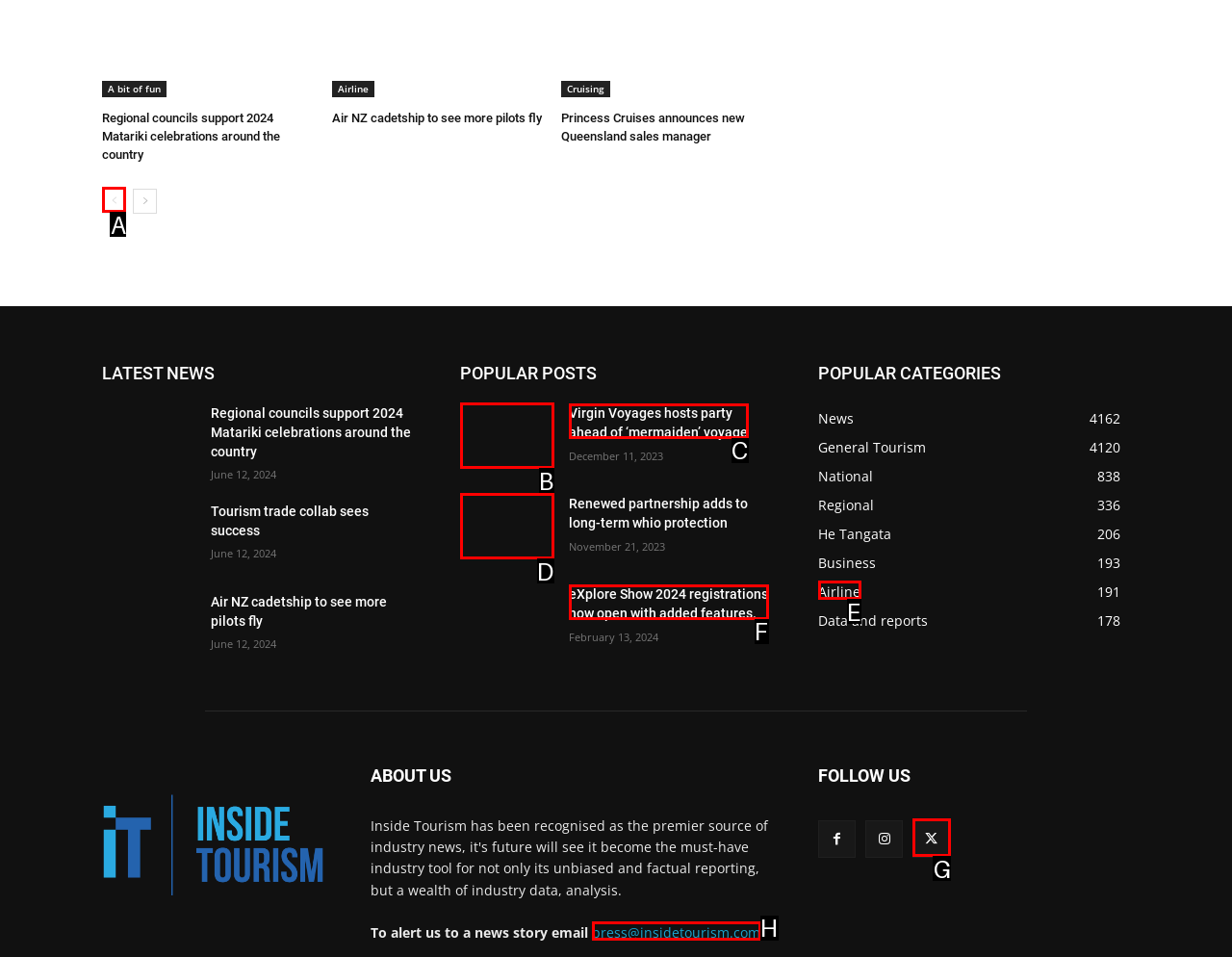Pick the right letter to click to achieve the task: Click on 'prev-page'
Answer with the letter of the correct option directly.

A